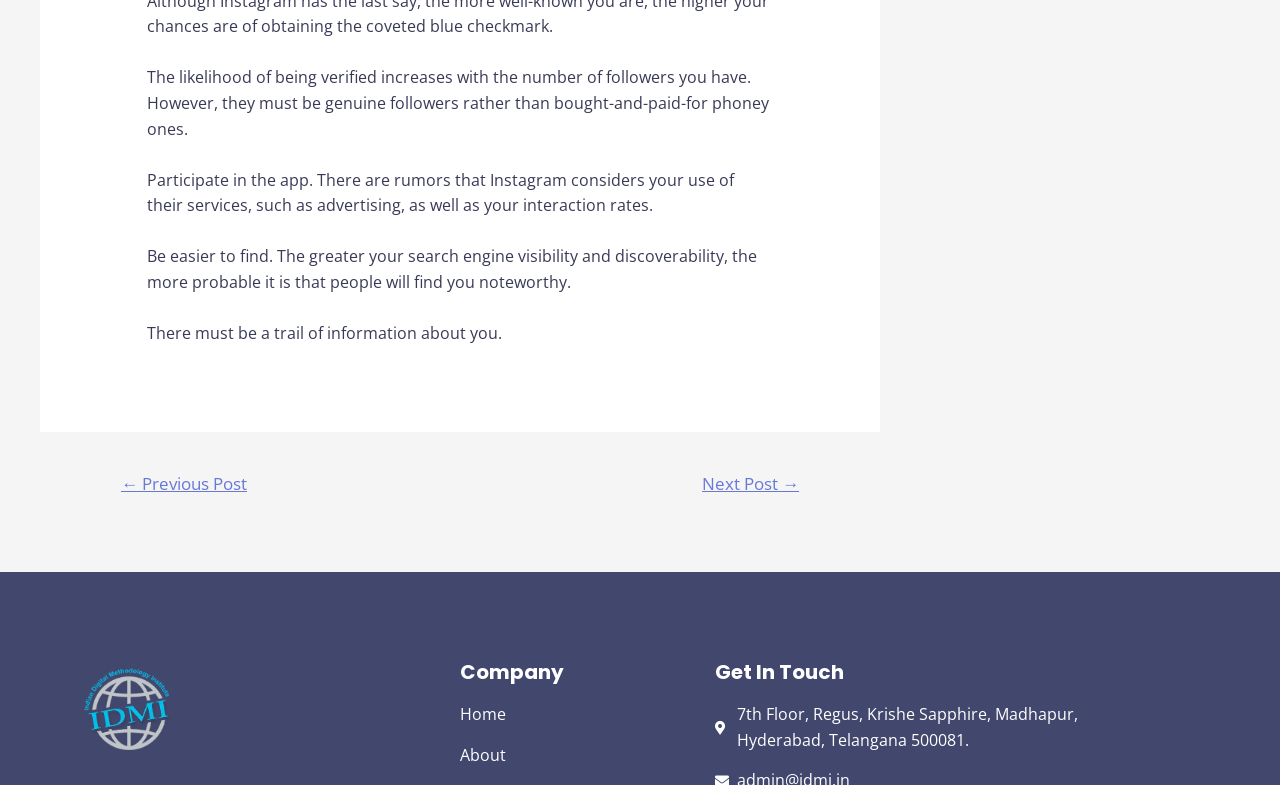What is the navigation option to the left of 'Next Post →'?
Look at the screenshot and provide an in-depth answer.

The navigation options are located in the middle of the webpage, and the option to the left of 'Next Post →' is '← Previous Post'. This can be determined by examining the bounding box coordinates of the link elements.